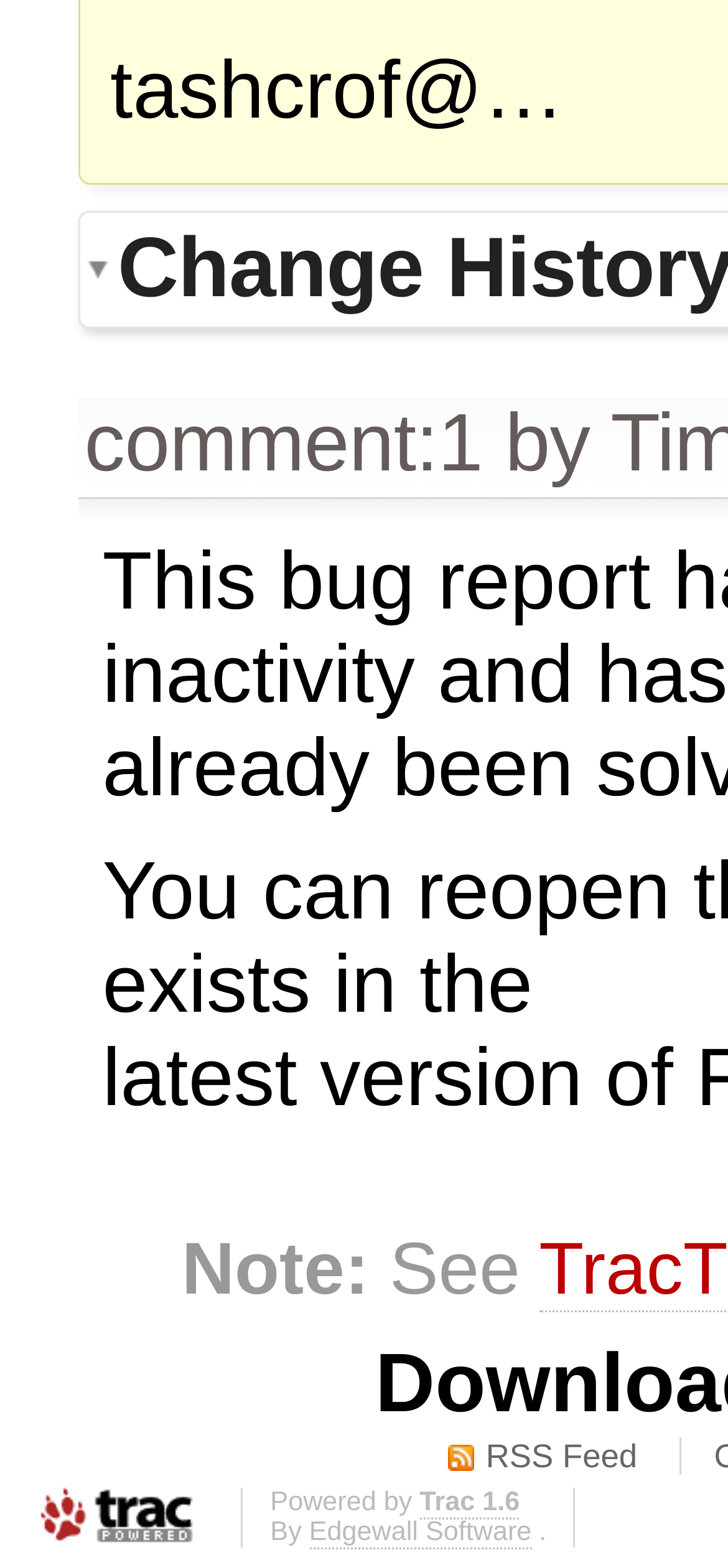Refer to the image and provide a thorough answer to this question:
What is the name of the software powering this website?

At the bottom of the webpage, there is a link element with the text 'Trac 1.6' and bounding box coordinates [0.576, 0.949, 0.714, 0.969]. This suggests that the software powering this website is Trac, specifically version 1.6.